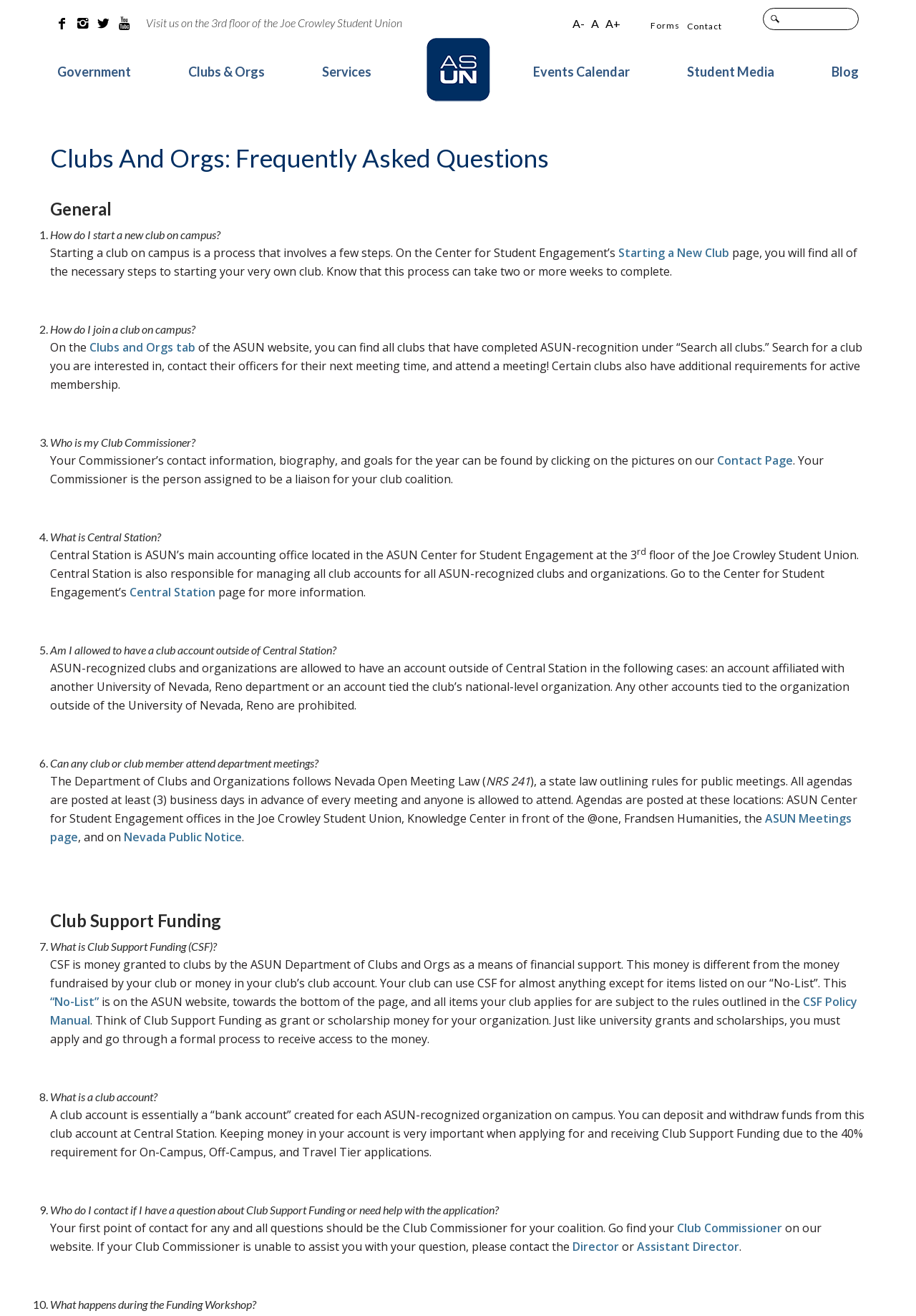Where can I find all ASUN-recognized clubs?
Provide a short answer using one word or a brief phrase based on the image.

Clubs and Orgs tab on ASUN website